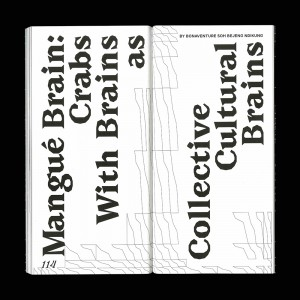Craft a detailed explanation of the image.

The image features an open publication showcasing the title "Mangúé Brain: Crabs With Brains as Collective Cultural Brains." The design uses bold, striking typography with a minimalist aesthetic, emphasizing the interplay of text and space. The unique arrangement of the words draws attention to the theme of collective knowledge, invoking curiosity about the content within. The publication is likely linked to the broader context of contemporary design and cultural discourse, reflecting the influences of indigenous knowledge systems and African fractals, as inspired by the overarching concept of "Black Ecologies." This work is a part of a creative exploration by the design agency Untitled, hinting at a thoughtful dialogue on ecological and cultural interconnections.